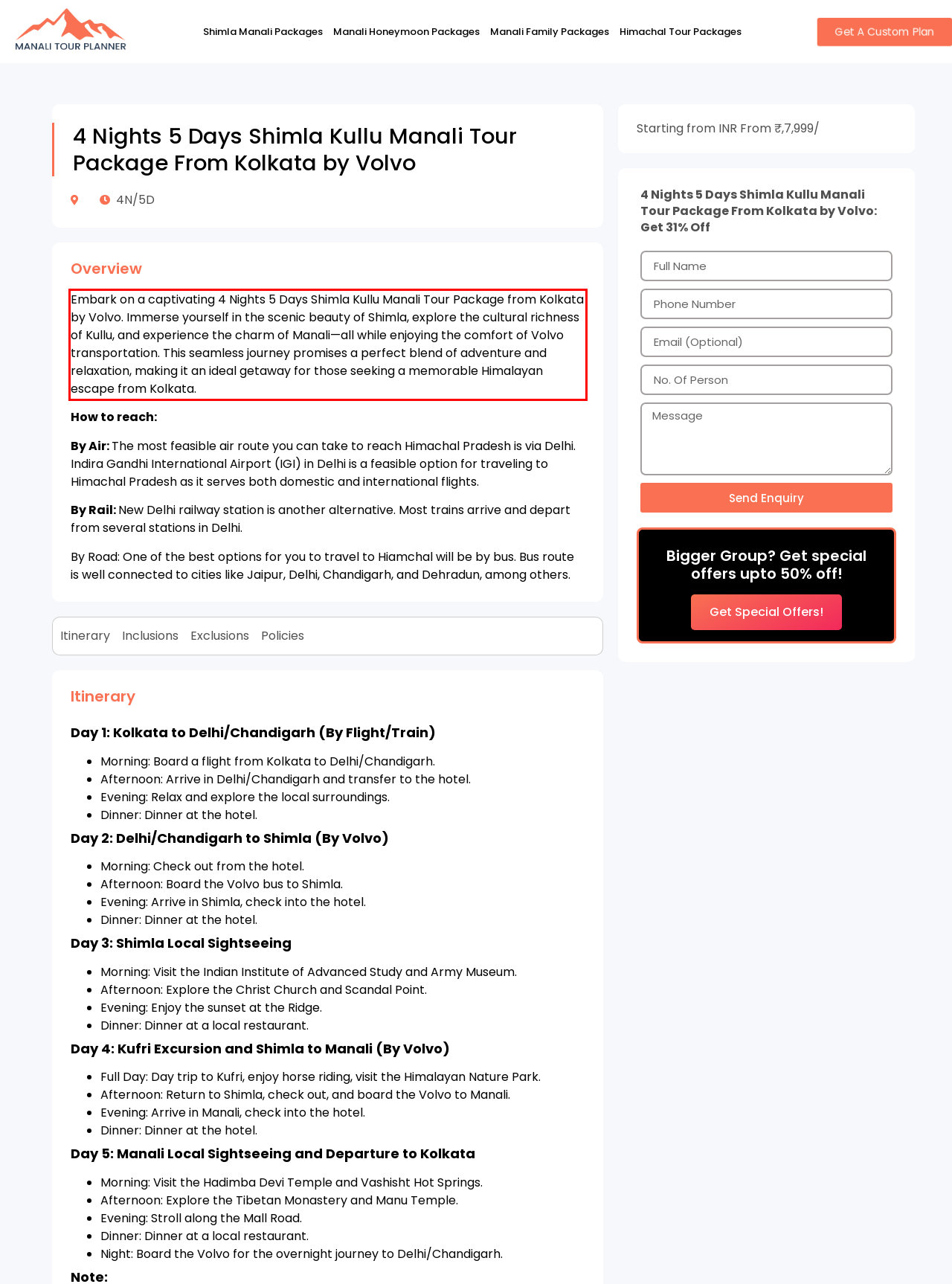Identify the red bounding box in the webpage screenshot and perform OCR to generate the text content enclosed.

Embark on a captivating 4 Nights 5 Days Shimla Kullu Manali Tour Package from Kolkata by Volvo. Immerse yourself in the scenic beauty of Shimla, explore the cultural richness of Kullu, and experience the charm of Manali—all while enjoying the comfort of Volvo transportation. This seamless journey promises a perfect blend of adventure and relaxation, making it an ideal getaway for those seeking a memorable Himalayan escape from Kolkata.